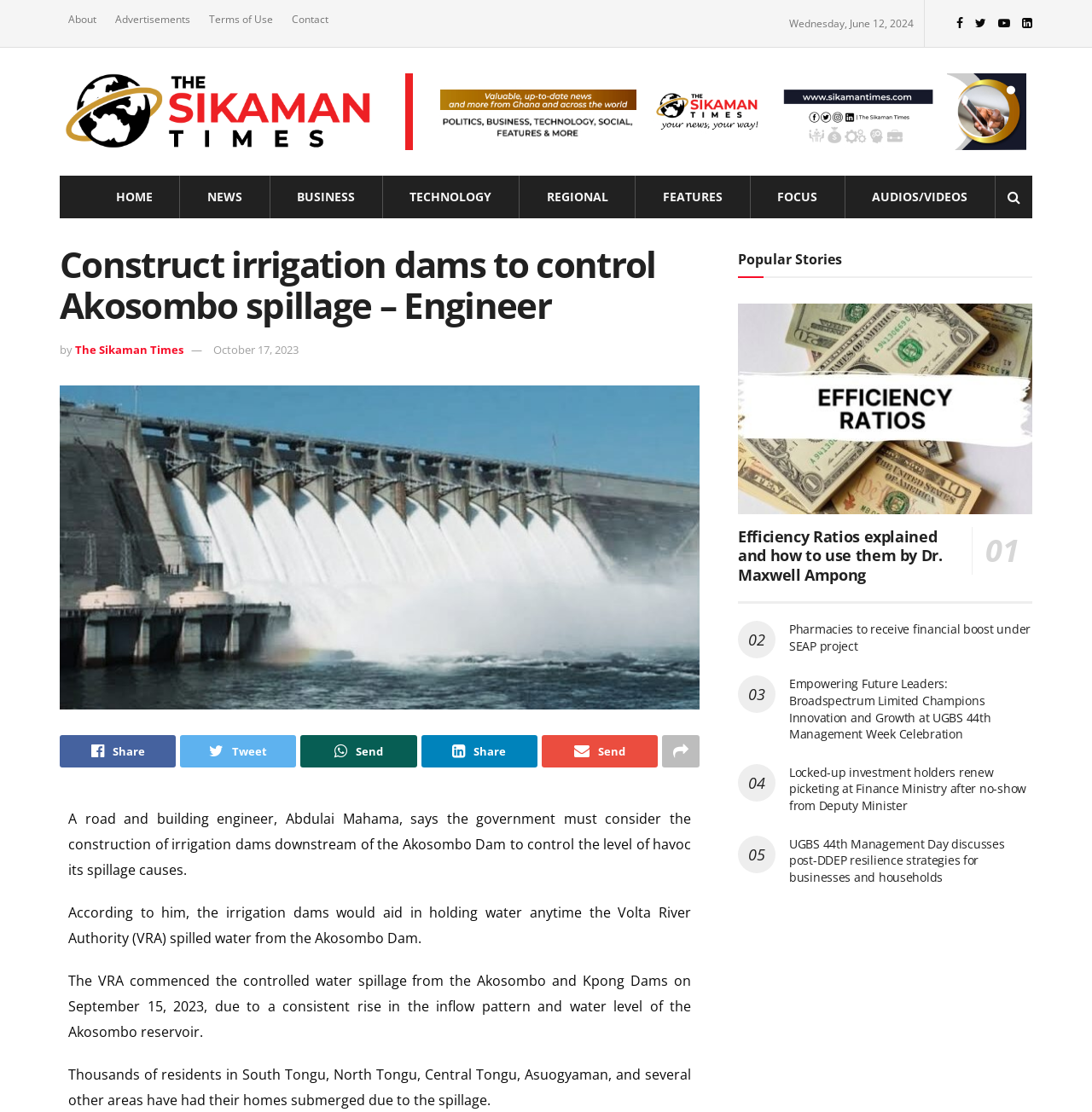Identify the bounding box coordinates for the UI element described as: "Terms of Use".

[0.191, 0.006, 0.25, 0.029]